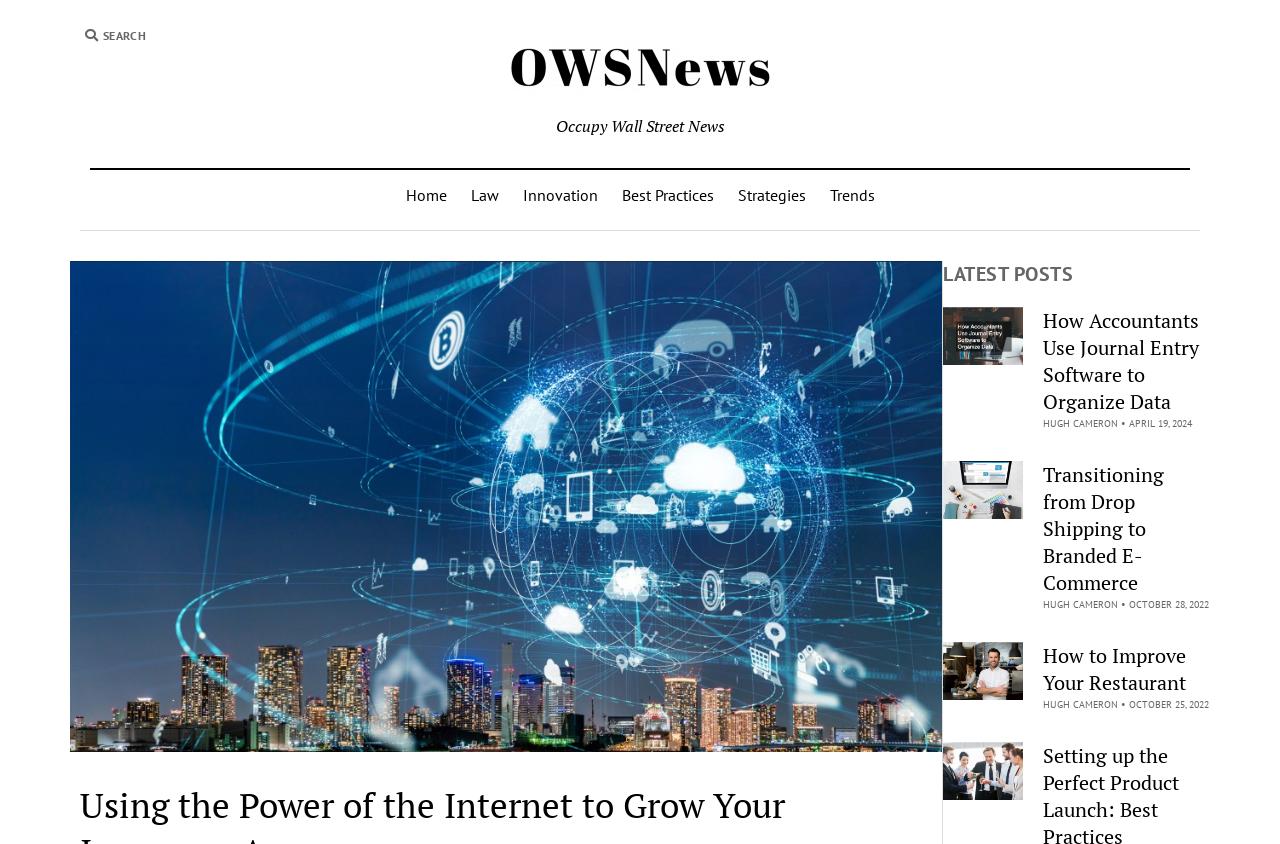Generate the text content of the main headline of the webpage.

Using the Power of the Internet to Grow Your Insurance Agency